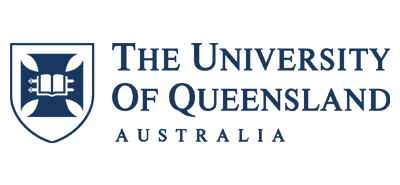What is stated below the institution's name?
Provide a detailed answer to the question using information from the image.

The word 'AUSTRALIA' is clearly stated below the institution's name in the logo, highlighting the university's international identity and location.